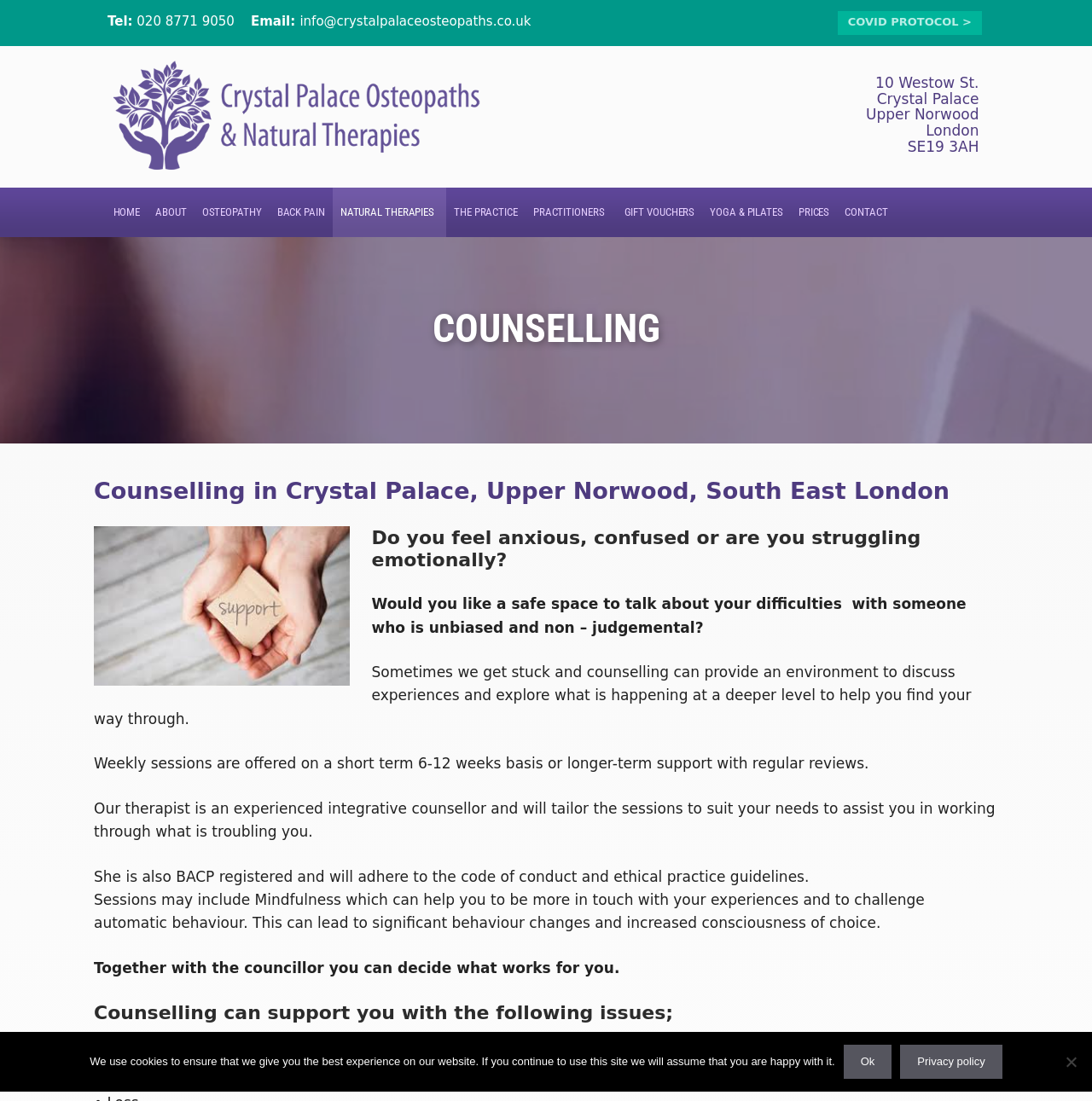What is the experience of the therapist?
Please respond to the question with as much detail as possible.

The experience of the therapist is mentioned in the main content section of the webpage, which describes the therapist's qualifications and approach to counselling.